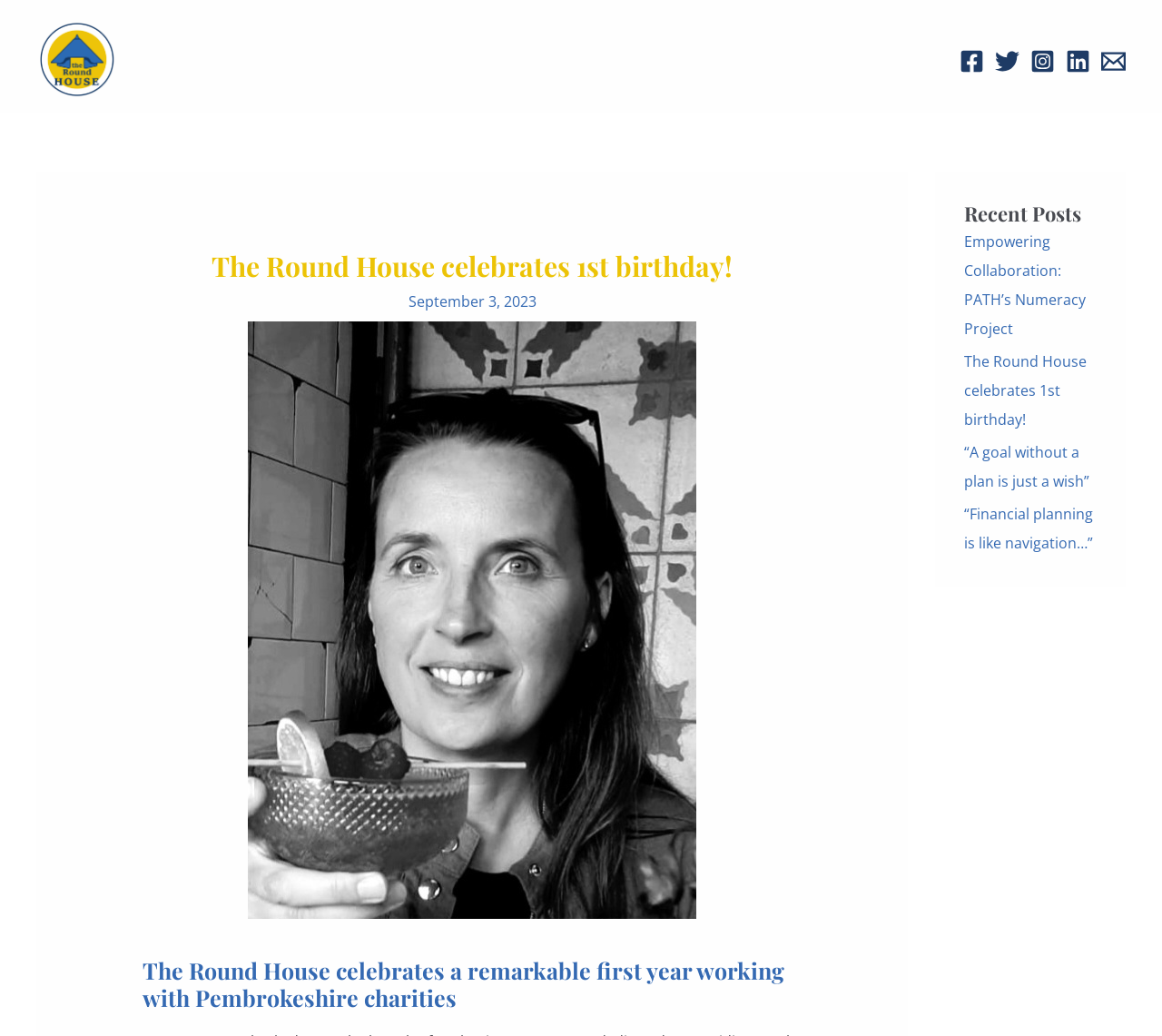What is the name of the founder of The Round House?
Using the details shown in the screenshot, provide a comprehensive answer to the question.

Based on the context of the webpage, it is likely that Ceri is the founder of The Round House, as the webpage is celebrating the first year of business and supporting charities in Pembrokeshire.